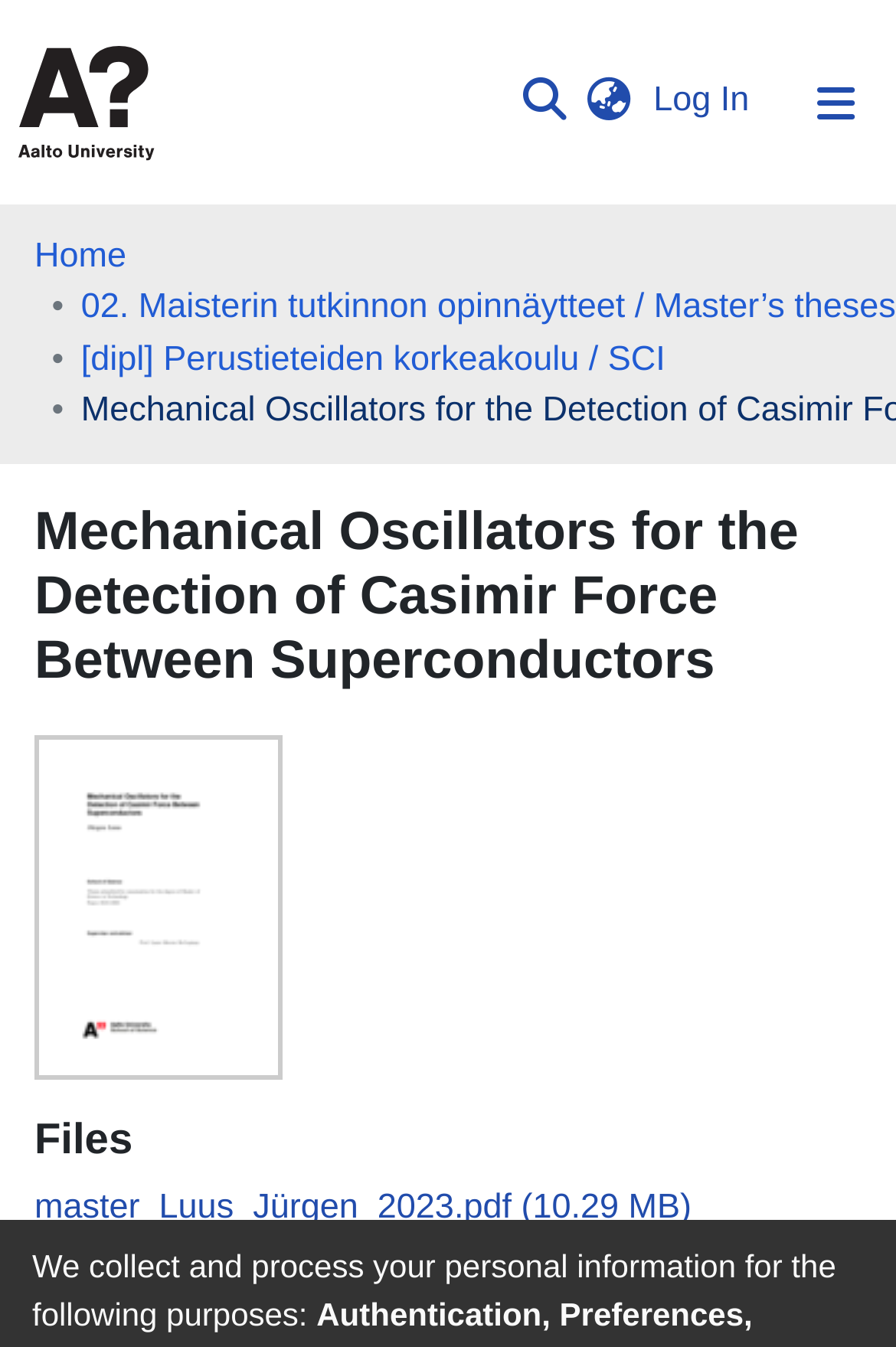Create an in-depth description of the webpage, covering main sections.

The webpage appears to be a research paper or academic article titled "Mechanical Oscillators for the Detection of Casimir Force Between Superconductors". 

At the top of the page, there is a navigation bar with several links, including "Aalto University", "Search", "Language switch", and "Log In". The "Search" feature has a text box and a submit button. 

Below the navigation bar, there is a main navigation bar with links to "Communities & Collections", "Browse Aaltodoc publication archive", and "Statistics". 

To the right of the main navigation bar, there is a breadcrumb navigation showing the path "Home" > "02. Maisterin tutkinnon opinnäytteet / Master’s theses" > "[dipl] Perustieteiden korkeakoulu / SCI". 

The main content of the page starts with a heading that matches the title of the webpage. Below the heading, there is a thumbnail image. 

Further down, there is a heading titled "Files" and a link to a PDF file named "master_Luus_Jürgen_2023.pdf" with a size of 10.29 MB. 

At the very bottom of the page, there is a static text stating the purpose of collecting and processing personal information.